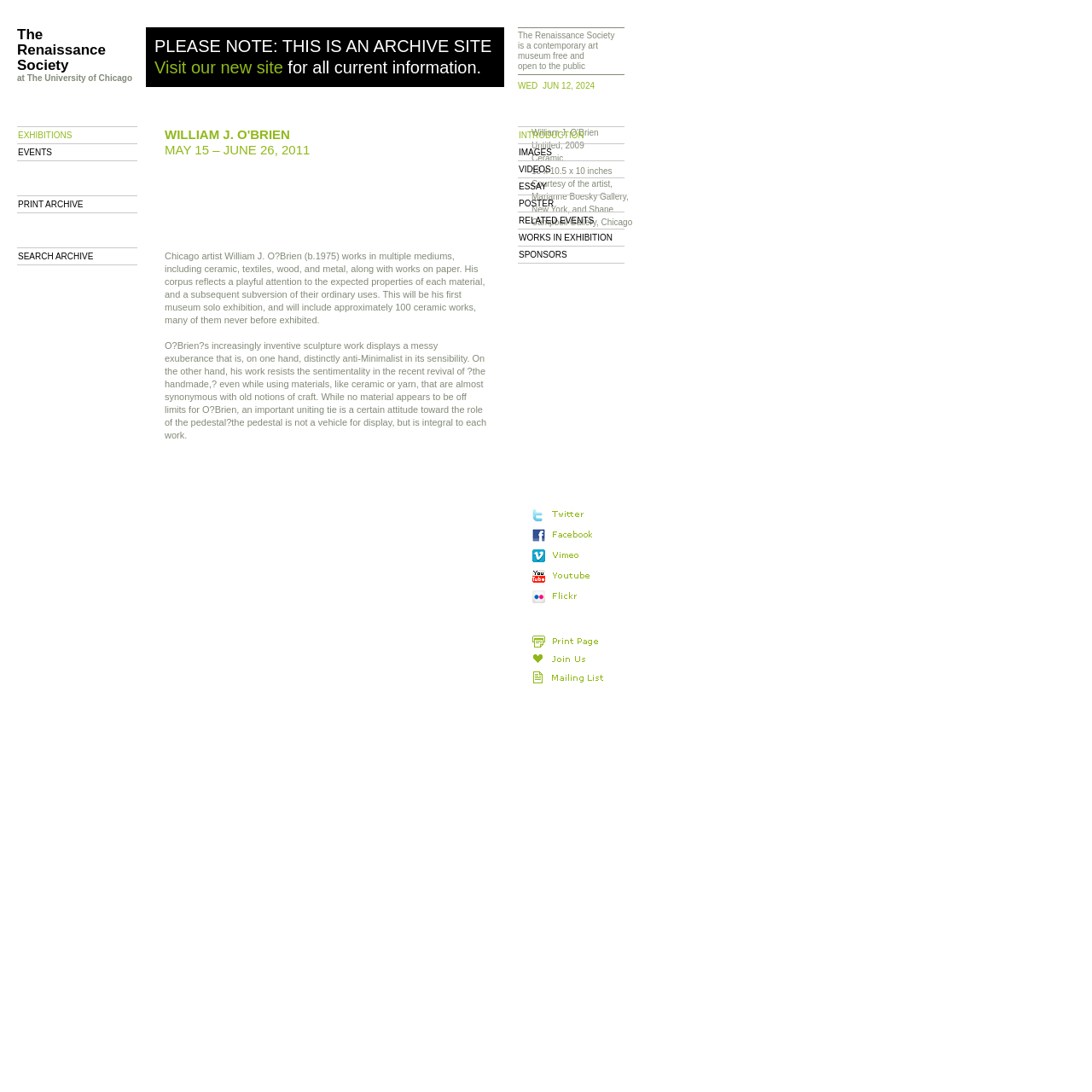With reference to the screenshot, provide a detailed response to the question below:
What is the name of the artist featured in this exhibition?

The answer can be found in the text 'WILLIAM J. O'BRIEN MAY 15 – JUNE 26, 2011' which is a heading on the webpage, indicating that the exhibition is about the artist William J. O'Brien.